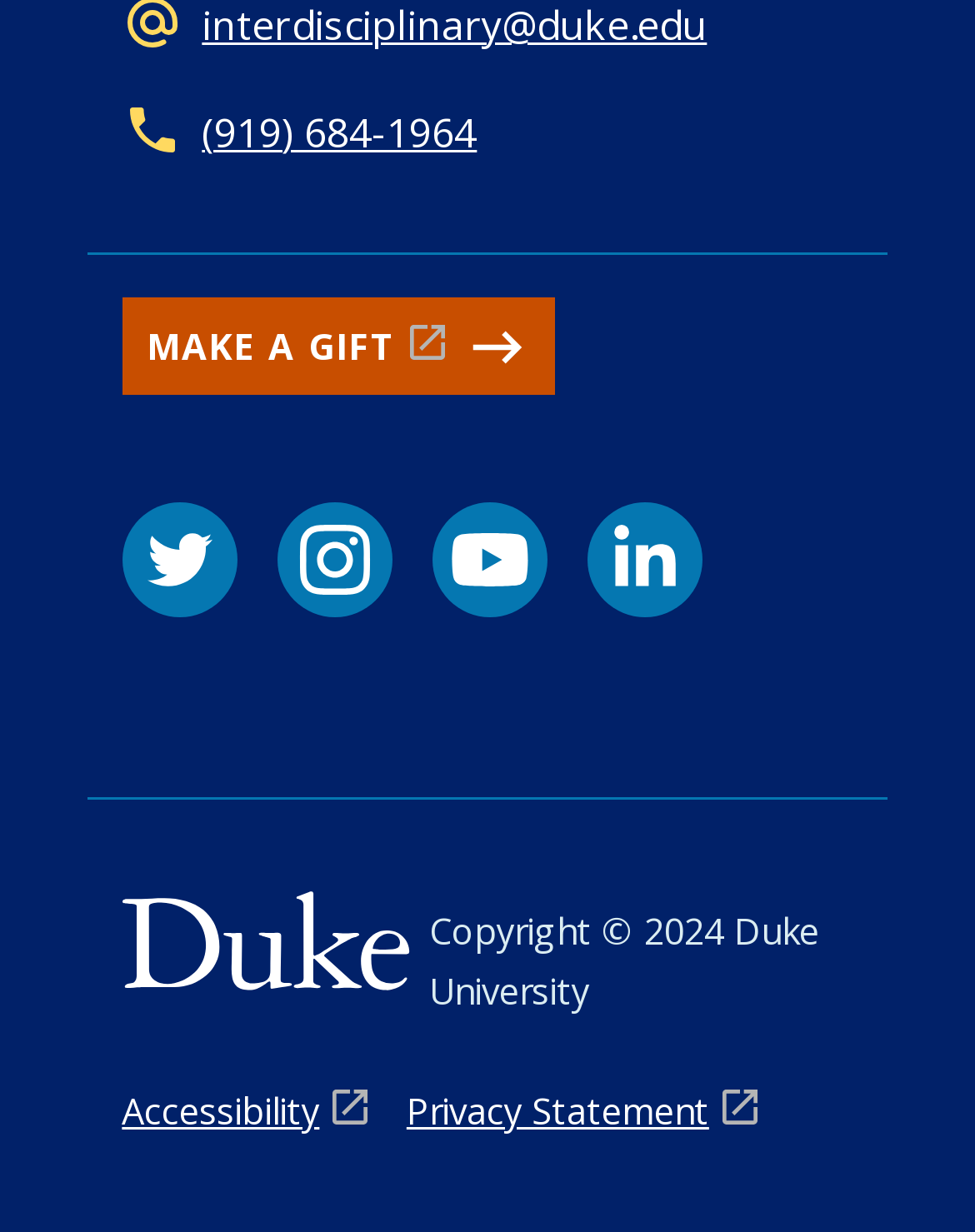Look at the image and answer the question in detail:
What is the name of the university?

The name of the university can be found on the webpage, both as a link and as an image, and is written as 'Duke University'.